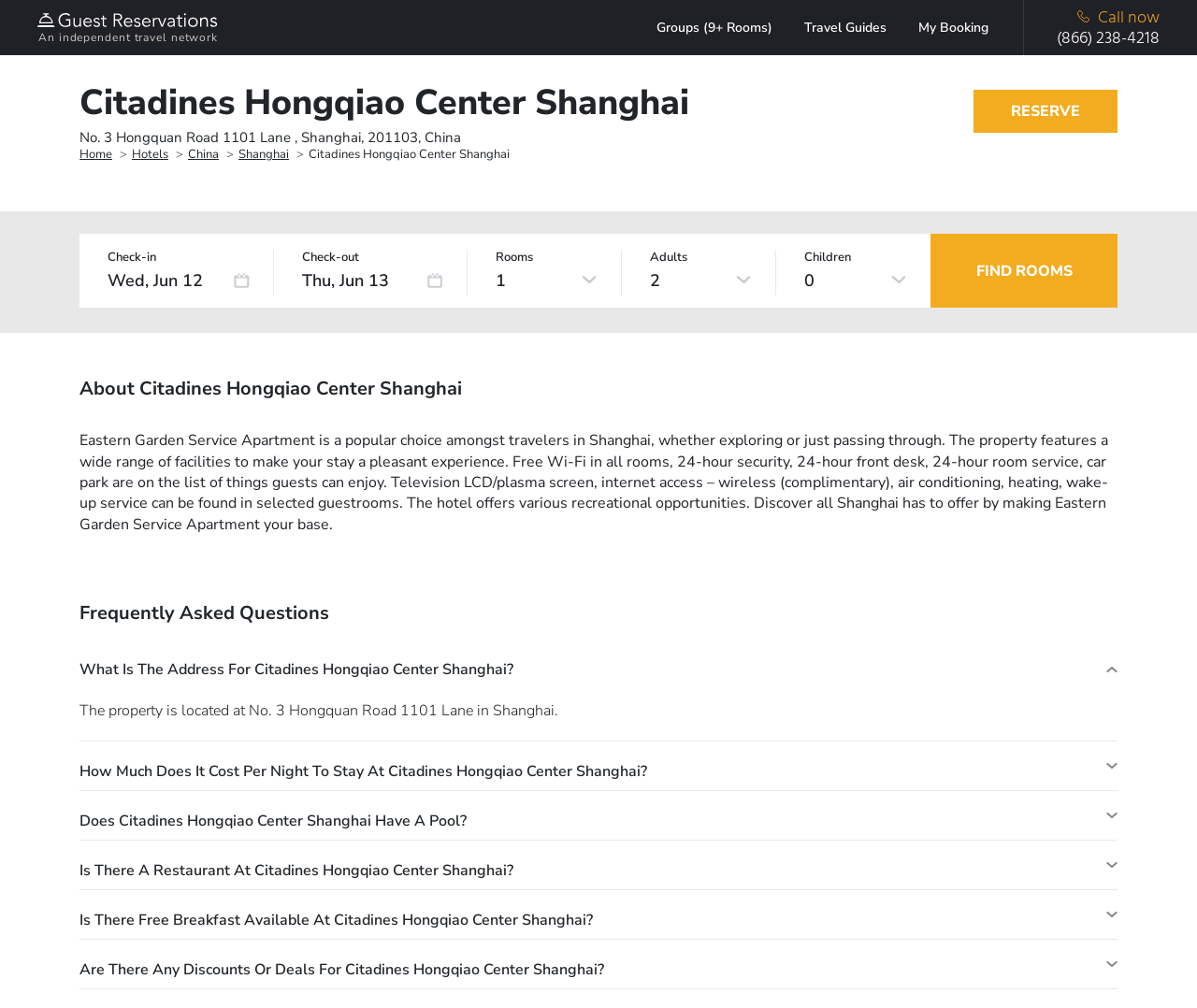Please determine the bounding box coordinates of the clickable area required to carry out the following instruction: "Click the 'FIND ROOMS' button". The coordinates must be four float numbers between 0 and 1, represented as [left, top, right, bottom].

[0.777, 0.232, 0.934, 0.305]